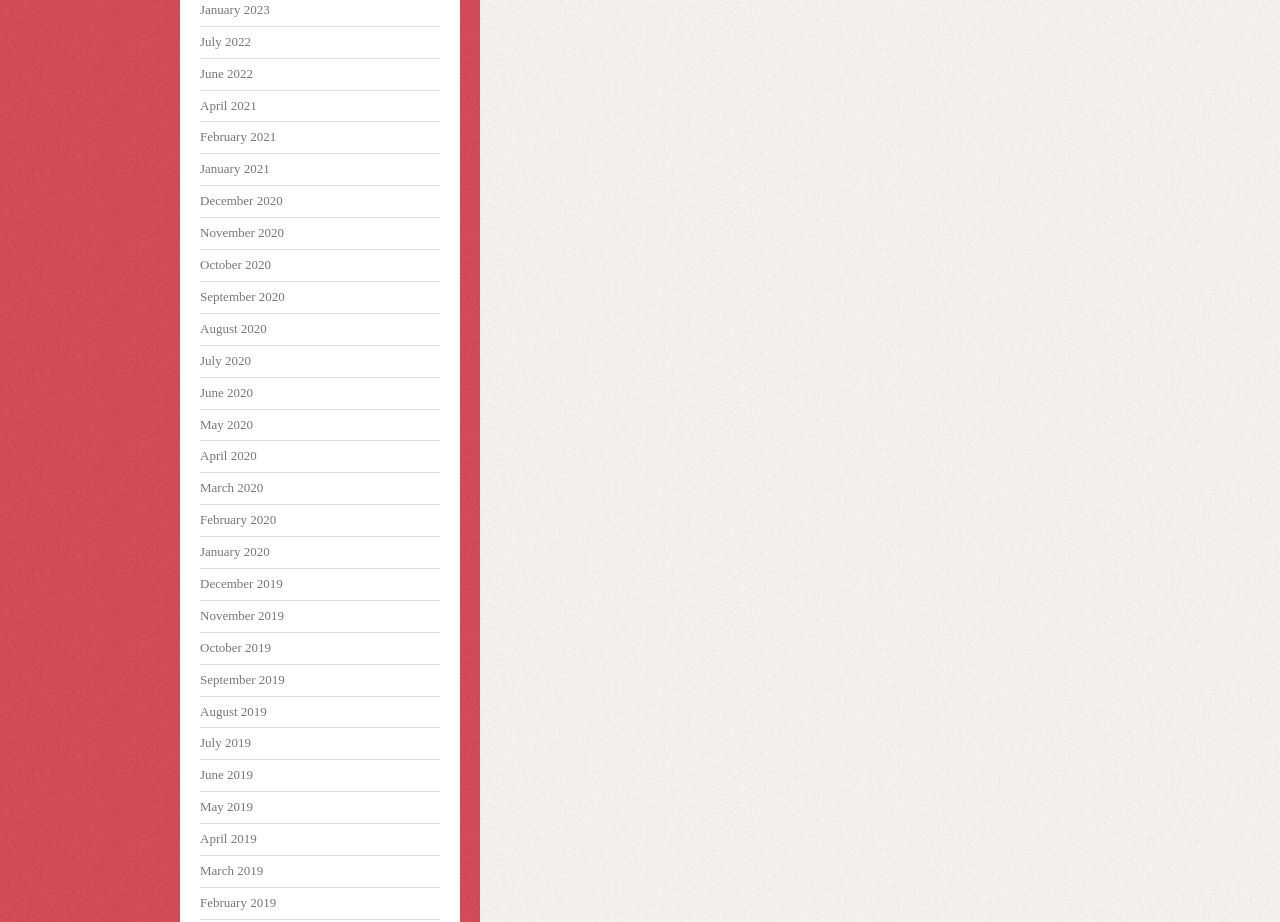Find the bounding box coordinates of the area that needs to be clicked in order to achieve the following instruction: "access June 2022". The coordinates should be specified as four float numbers between 0 and 1, i.e., [left, top, right, bottom].

[0.156, 0.071, 0.198, 0.088]